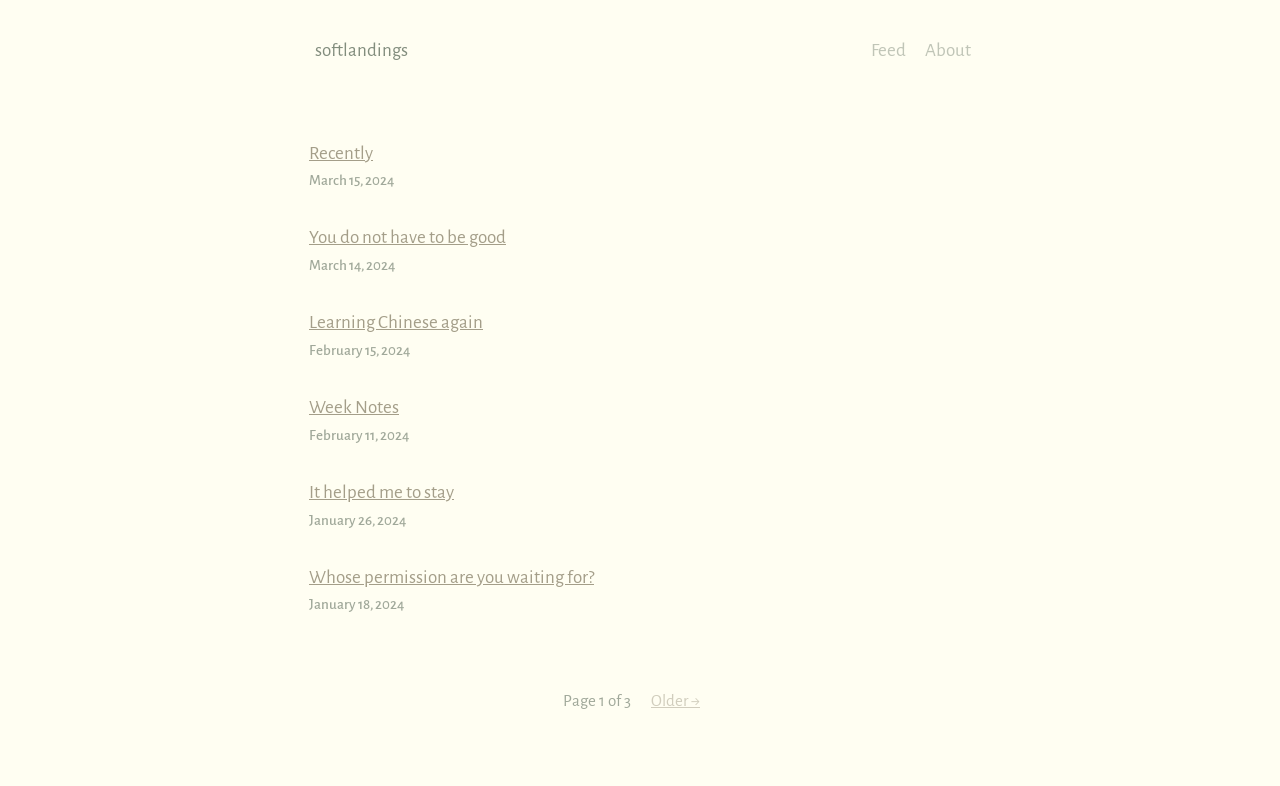Specify the bounding box coordinates of the region I need to click to perform the following instruction: "Click the 'Home' link". The coordinates must be four float numbers in the range of 0 to 1, i.e., [left, top, right, bottom].

None